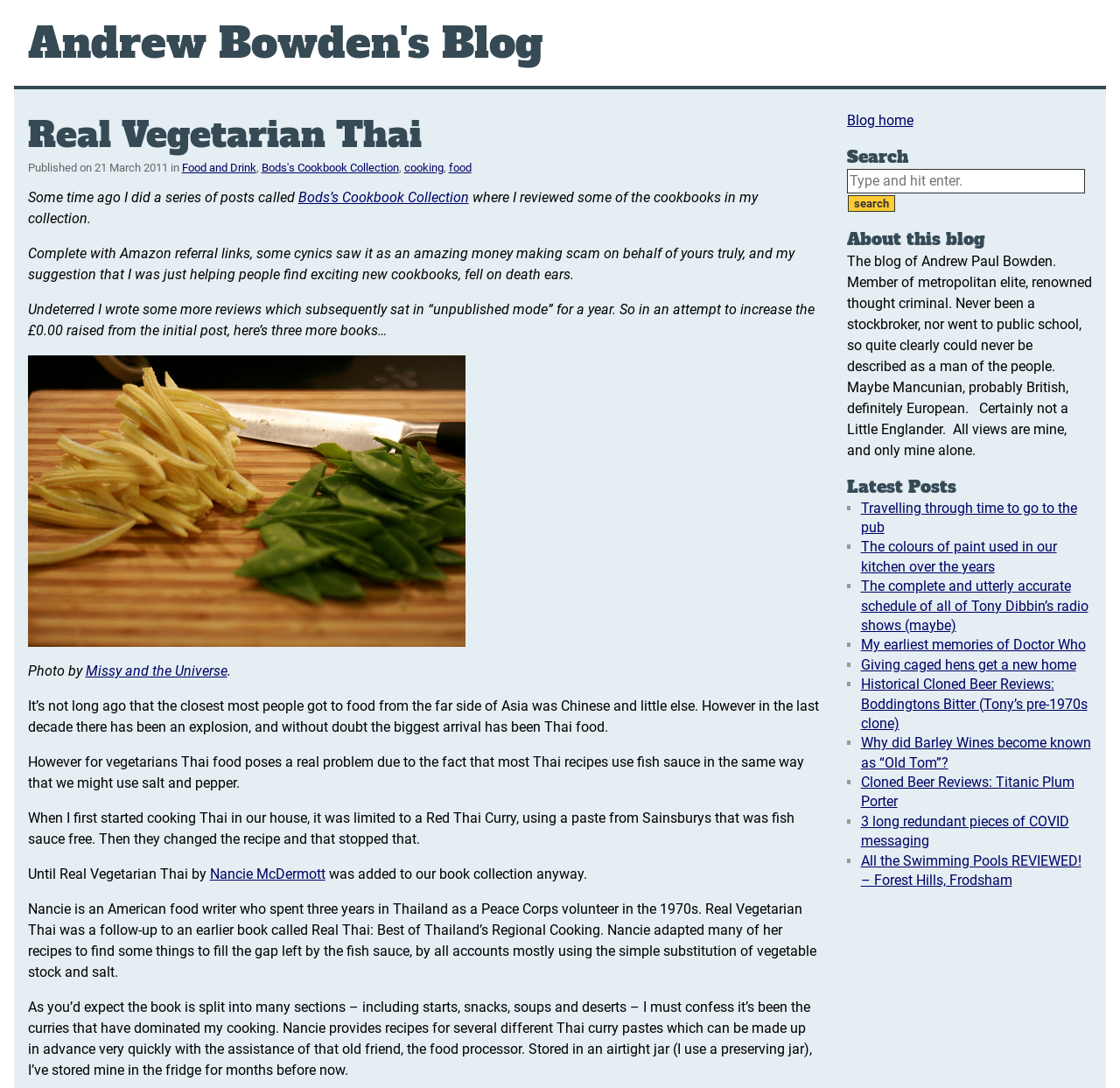What is the category of the article 'Travelling through time to go to the pub'?
Give a one-word or short phrase answer based on the image.

Not specified